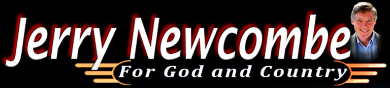What is the dominant color of the banner's background?
Deliver a detailed and extensive answer to the question.

The caption describes the design of the banner as using a striking color palette with bright red outlined letters against a black background, which implies that the background of the banner is primarily black.